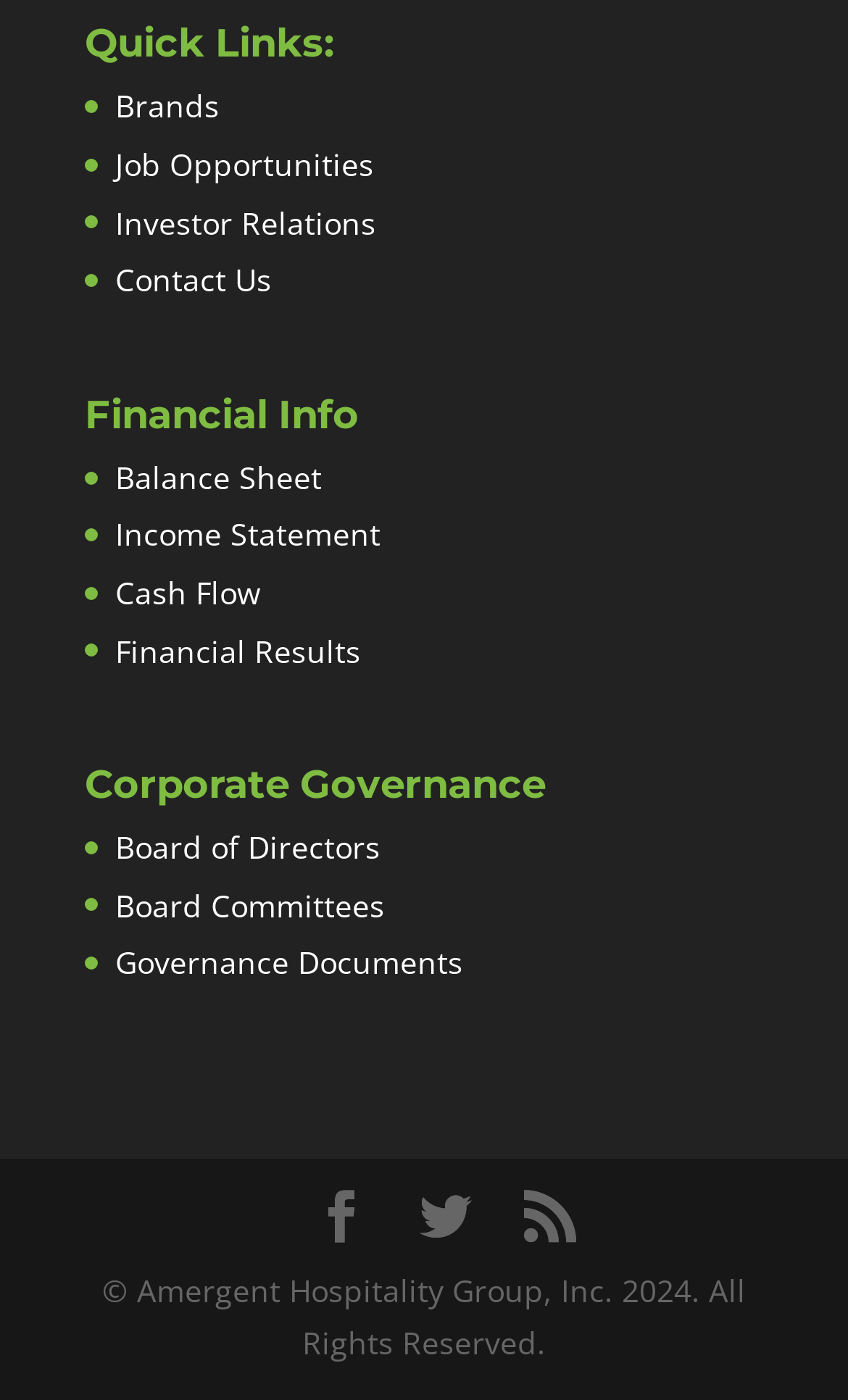Please locate the bounding box coordinates for the element that should be clicked to achieve the following instruction: "View board of directors". Ensure the coordinates are given as four float numbers between 0 and 1, i.e., [left, top, right, bottom].

[0.136, 0.59, 0.449, 0.62]